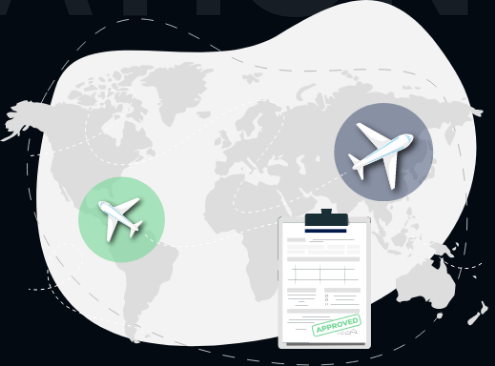What country is the overflight and landing permit for? Using the information from the screenshot, answer with a single word or phrase.

Gabon